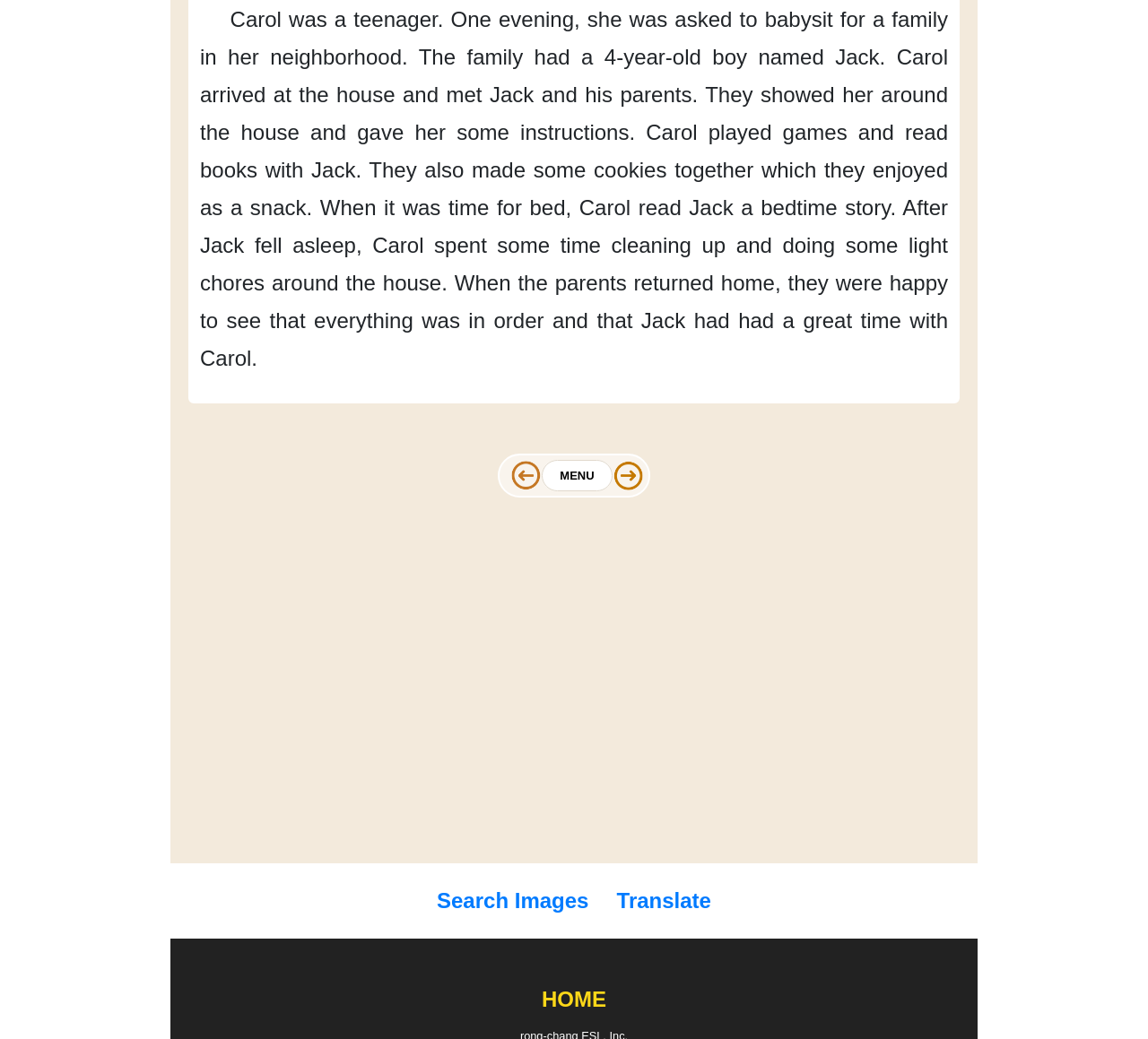Provide the bounding box coordinates for the specified HTML element described in this description: "reports also allege". The coordinates should be four float numbers ranging from 0 to 1, in the format [left, top, right, bottom].

None